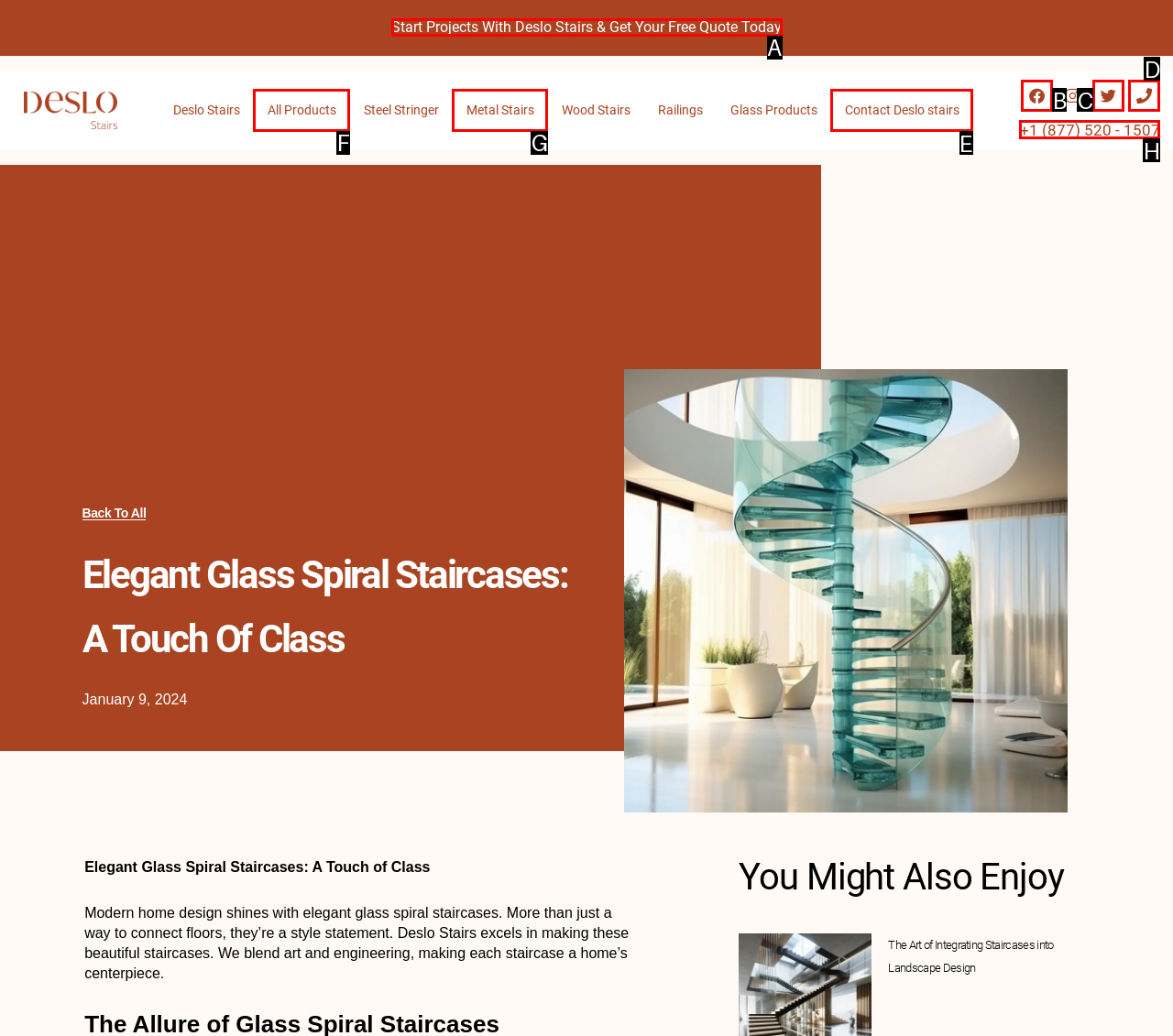Identify the correct HTML element to click for the task: Contact Deslo Stairs. Provide the letter of your choice.

E